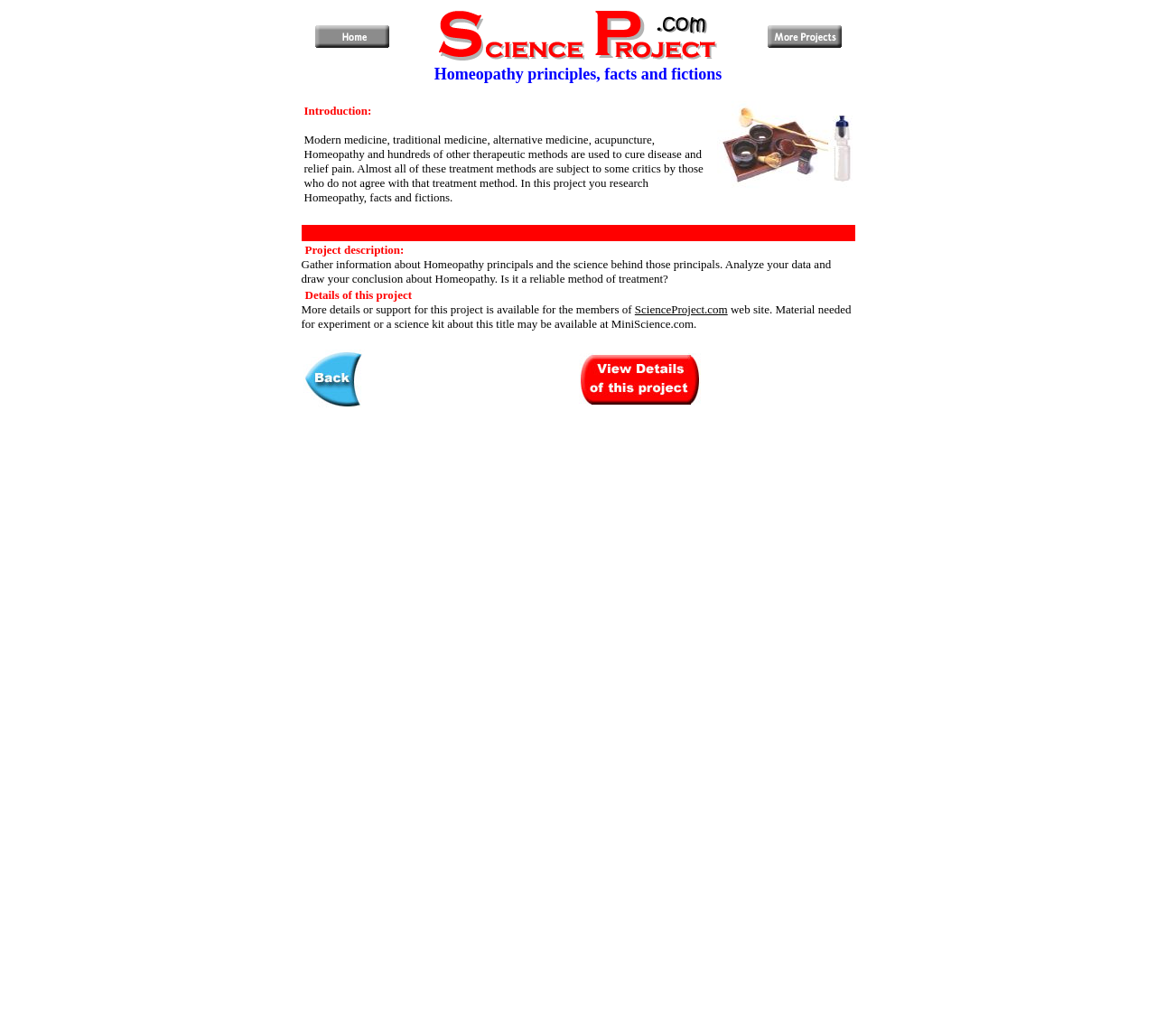Generate a comprehensive description of the webpage.

This webpage is about a science project focused on homeopathy, its principles, facts, and fictions. At the top, there is a title "Homeopathy principles, facts and fictions" which is also the main heading of the page. 

Below the title, there is a brief introduction to the project, which explains that the project aims to research homeopathy, its facts, and fictions. The introduction is followed by a project description, which outlines the objectives of the project, including gathering information about homeopathy principles and the science behind them, analyzing the data, and drawing conclusions about the reliability of homeopathy as a treatment method.

To the top-right of the introduction, there are three images aligned horizontally. Below the introduction, there are more details about the project, including information about where to find more support or materials for the project.

The page has a total of five images, with three of them located at the top-right corner, and the other two are embedded within the text. There are also two links on the page, both of which are accompanied by images. The links are located at the bottom of the page, aligned horizontally.